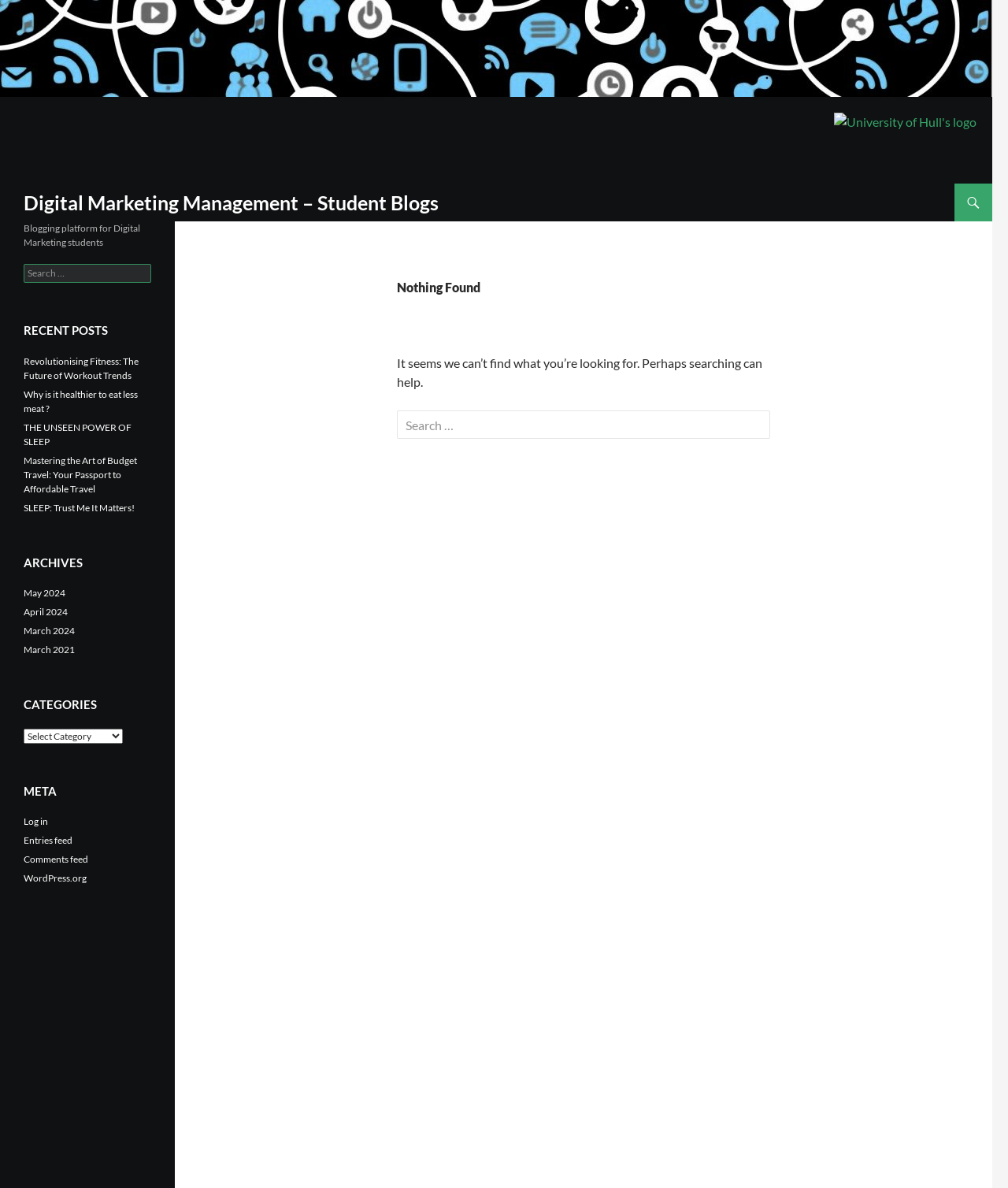What is the purpose of the search box?
Using the information from the image, give a concise answer in one word or a short phrase.

To search for blog posts